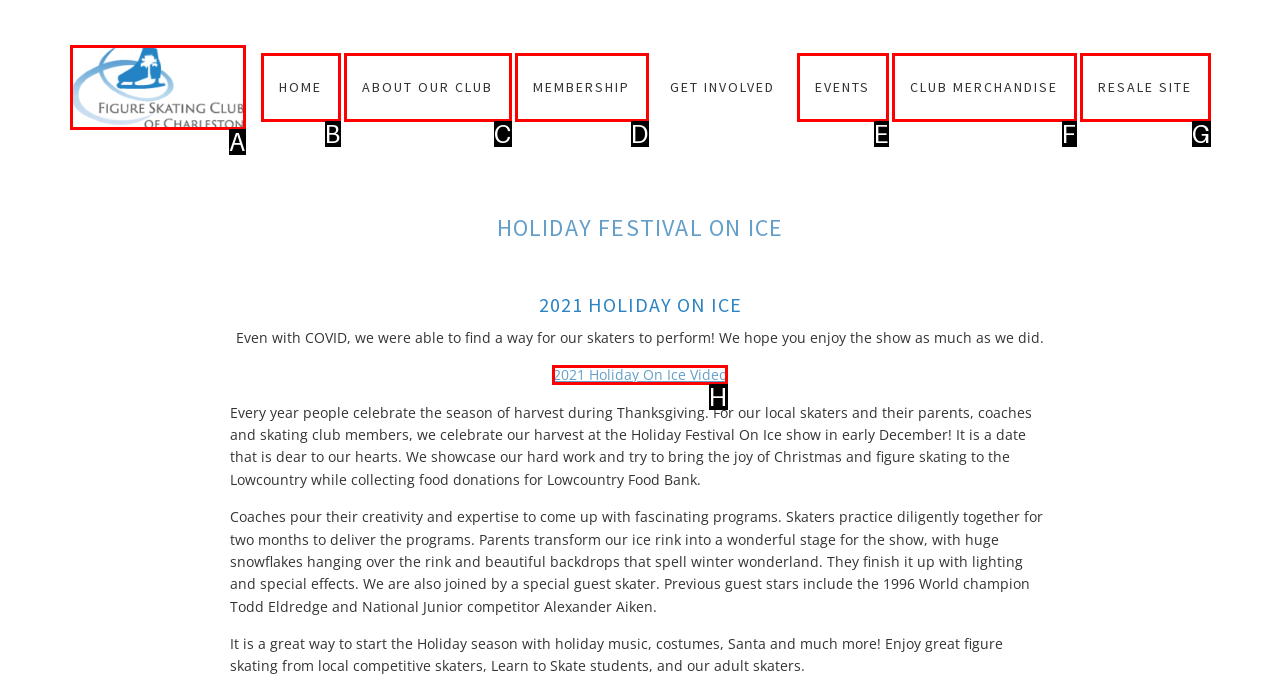Determine which HTML element should be clicked to carry out the following task: Watch the 2021 Holiday On Ice Video Respond with the letter of the appropriate option.

H